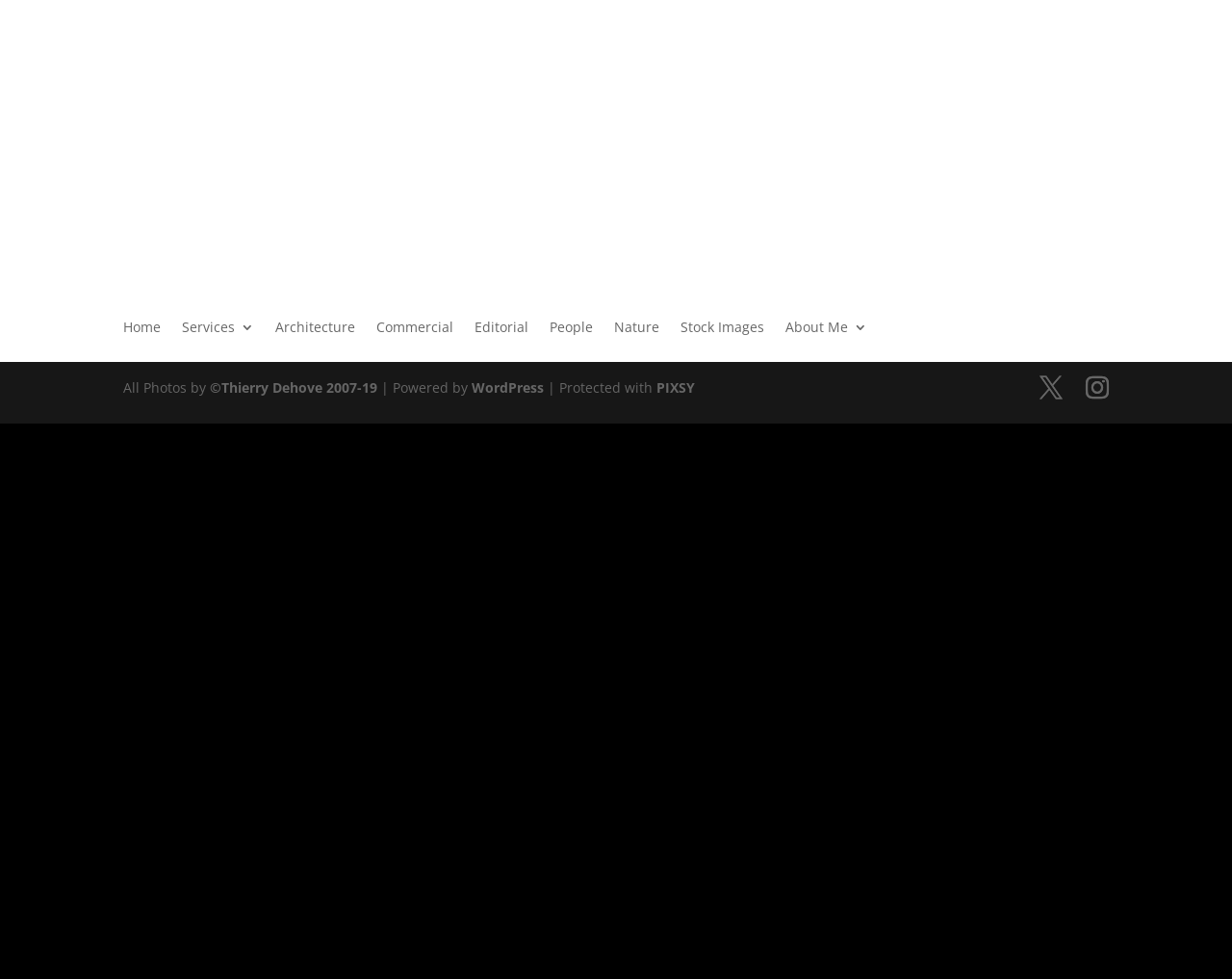Find the bounding box coordinates of the clickable area required to complete the following action: "Explore Commercial".

[0.305, 0.328, 0.368, 0.37]